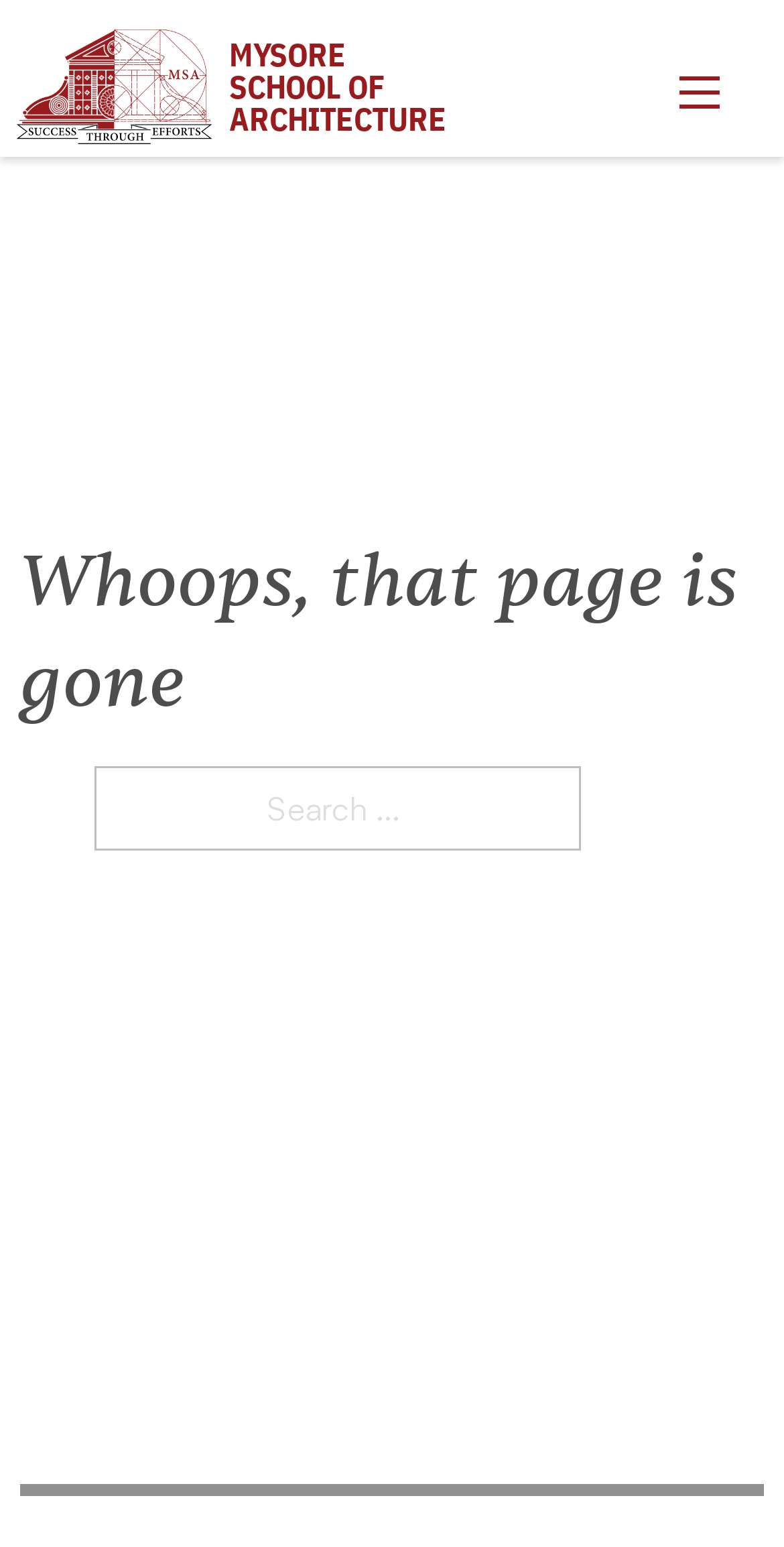What is the purpose of the search box?
Provide a fully detailed and comprehensive answer to the question.

I found a search box element with a placeholder text 'Search...' and a searchbox element as its child, indicating that the purpose of this element is to allow users to search for something.